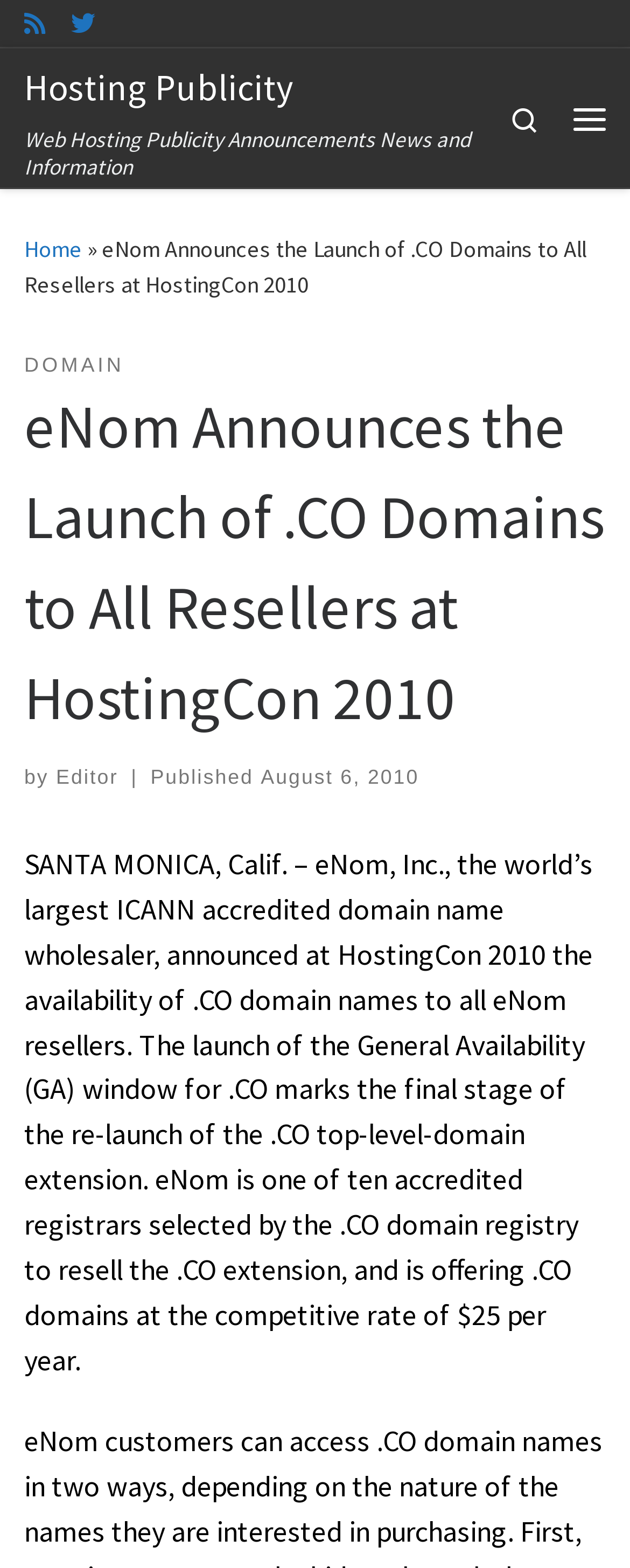Given the description "Hosting Publicity", determine the bounding box of the corresponding UI element.

[0.038, 0.039, 0.467, 0.074]